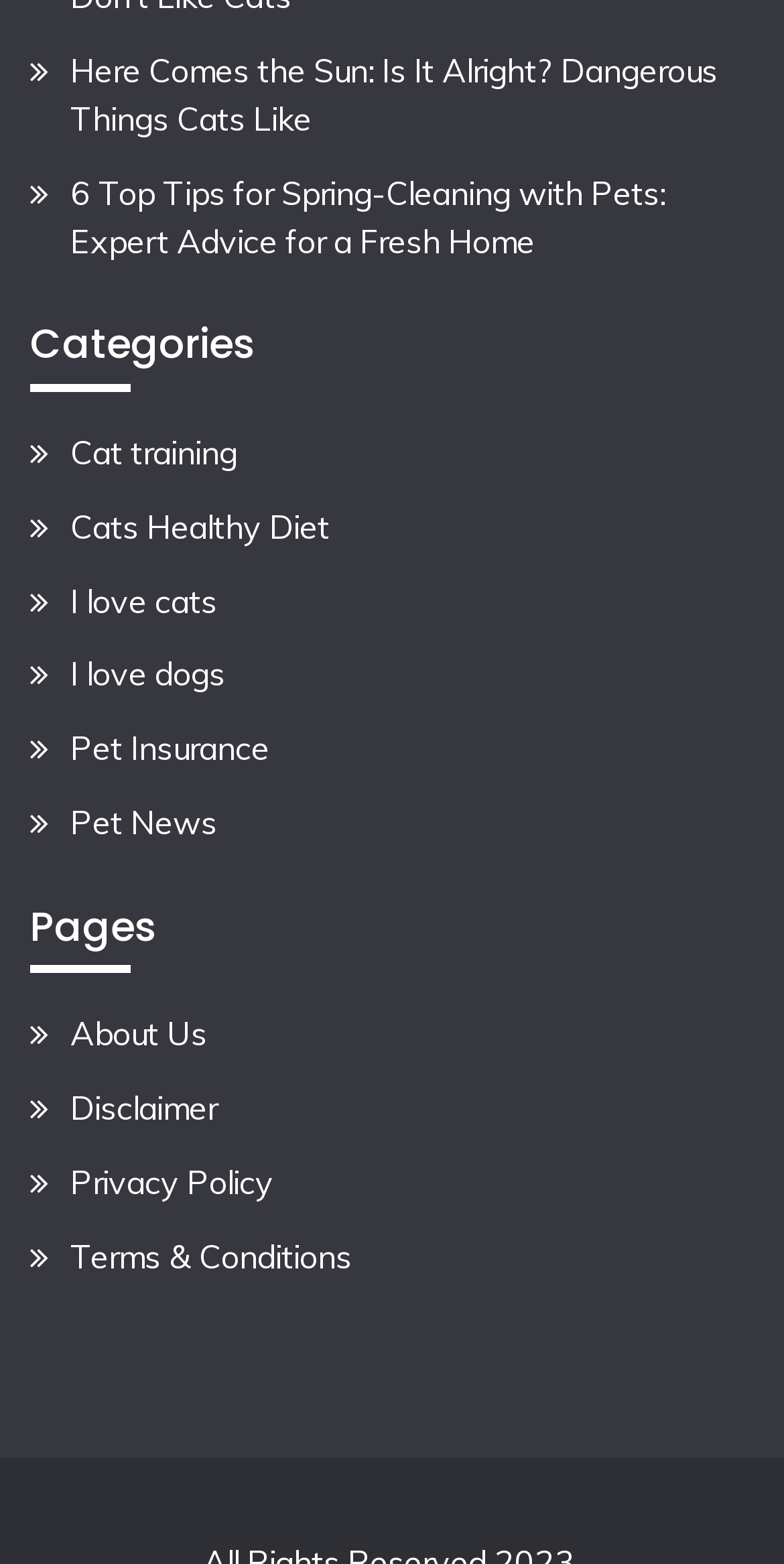Please identify the coordinates of the bounding box for the clickable region that will accomplish this instruction: "explore pet insurance options".

[0.09, 0.465, 0.344, 0.491]